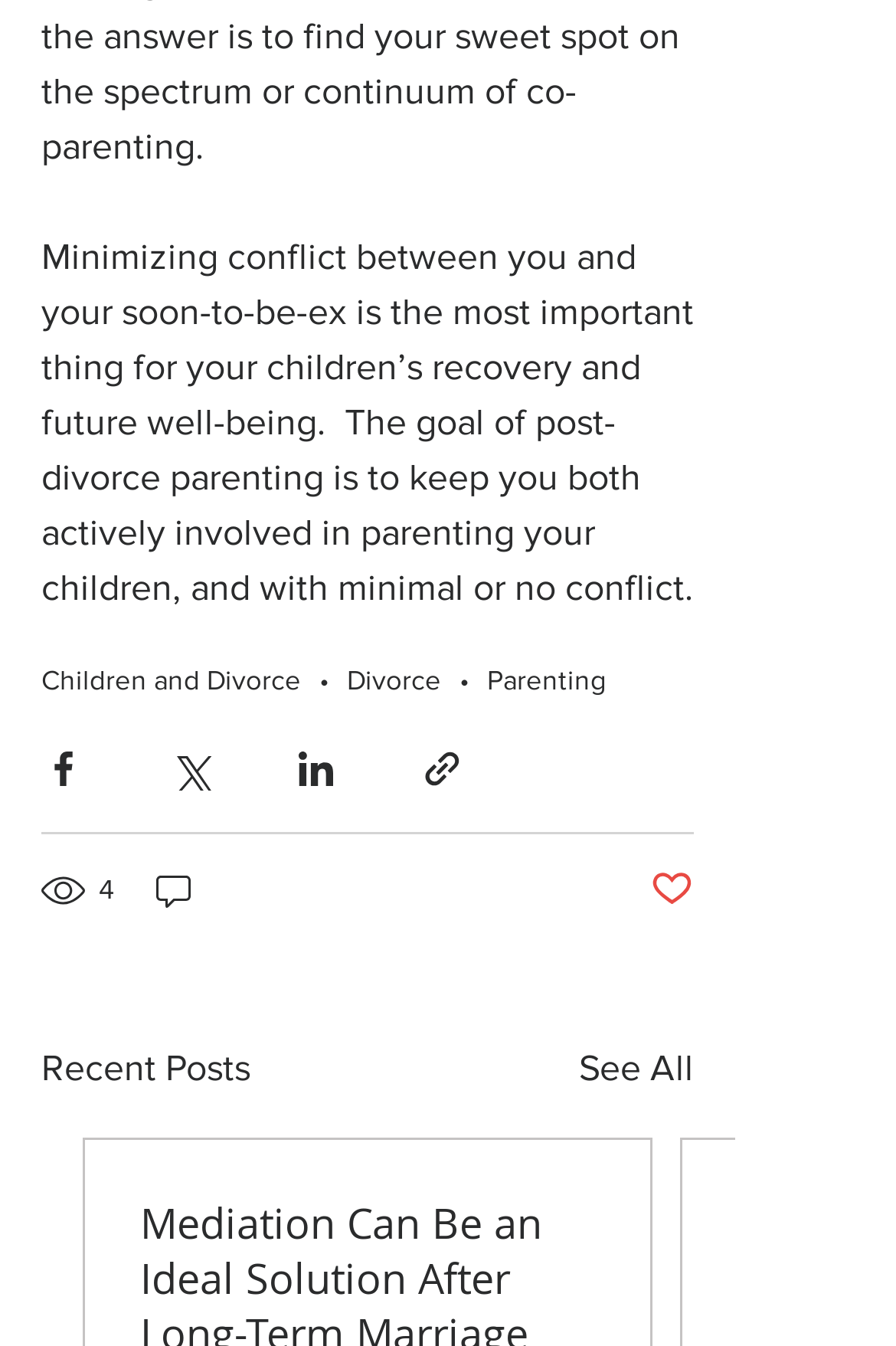What is the main topic of the webpage?
Answer with a single word or short phrase according to what you see in the image.

Divorce and parenting